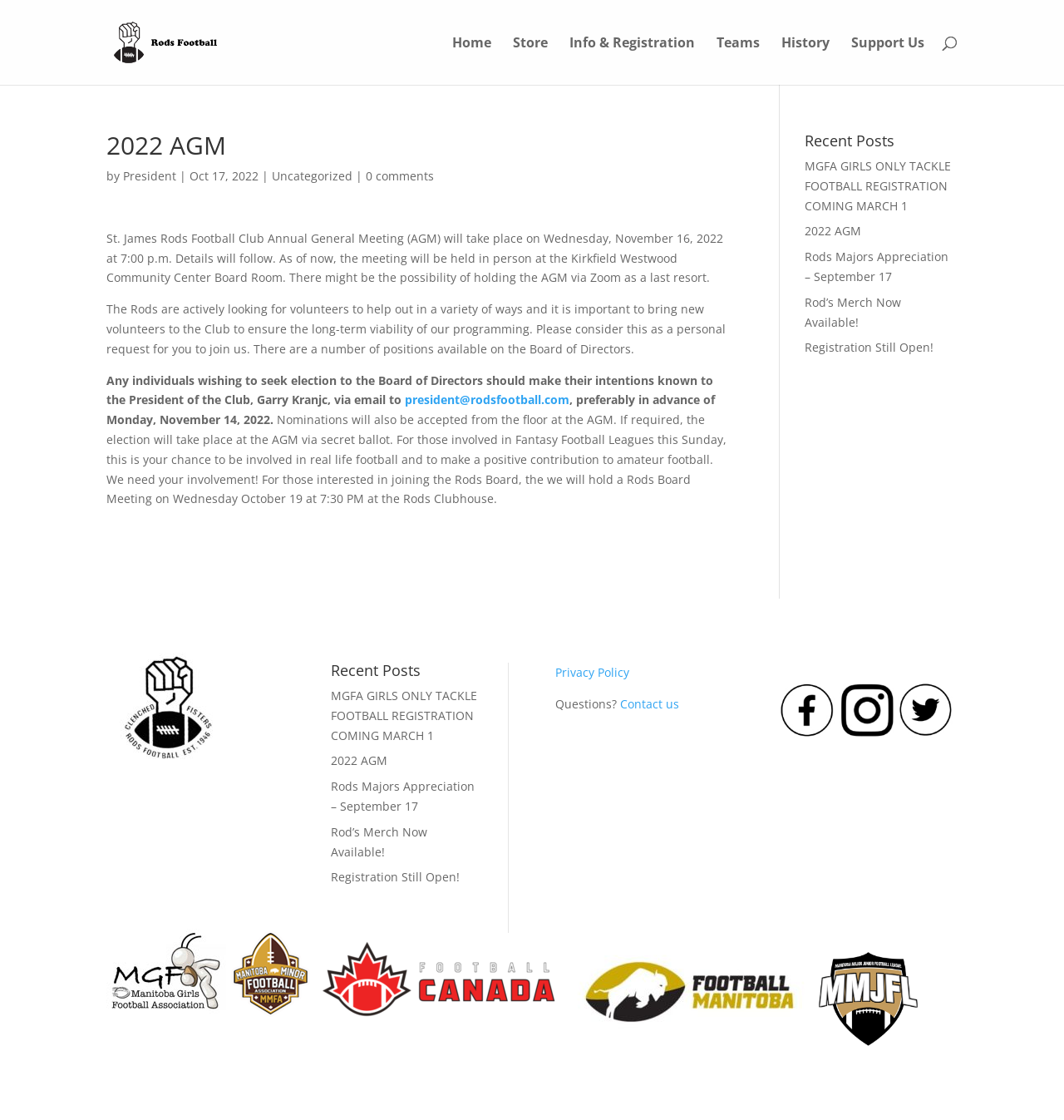Detail the webpage's structure and highlights in your description.

The webpage is about Rods Football, specifically the 2022 Annual General Meeting (AGM). At the top, there is a logo of Rods Football, accompanied by a link to the homepage. Below the logo, there is a navigation menu with links to different sections of the website, including Home, Store, Info & Registration, Teams, History, and Support Us.

The main content of the page is an article about the 2022 AGM, which will take place on November 16, 2022. The article is written by the President of the club and provides details about the meeting, including the location and time. It also mentions that the club is looking for volunteers to help with various tasks and that there are positions available on the Board of Directors.

Below the article, there is a section titled "Recent Posts" that lists several links to other articles on the website, including one about the AGM and others about registration, merchandise, and appreciation events.

At the bottom of the page, there are links to the website's privacy policy, a contact us page, and social media profiles on Facebook, Instagram, and Twitter. There are also two empty links with no text or description.